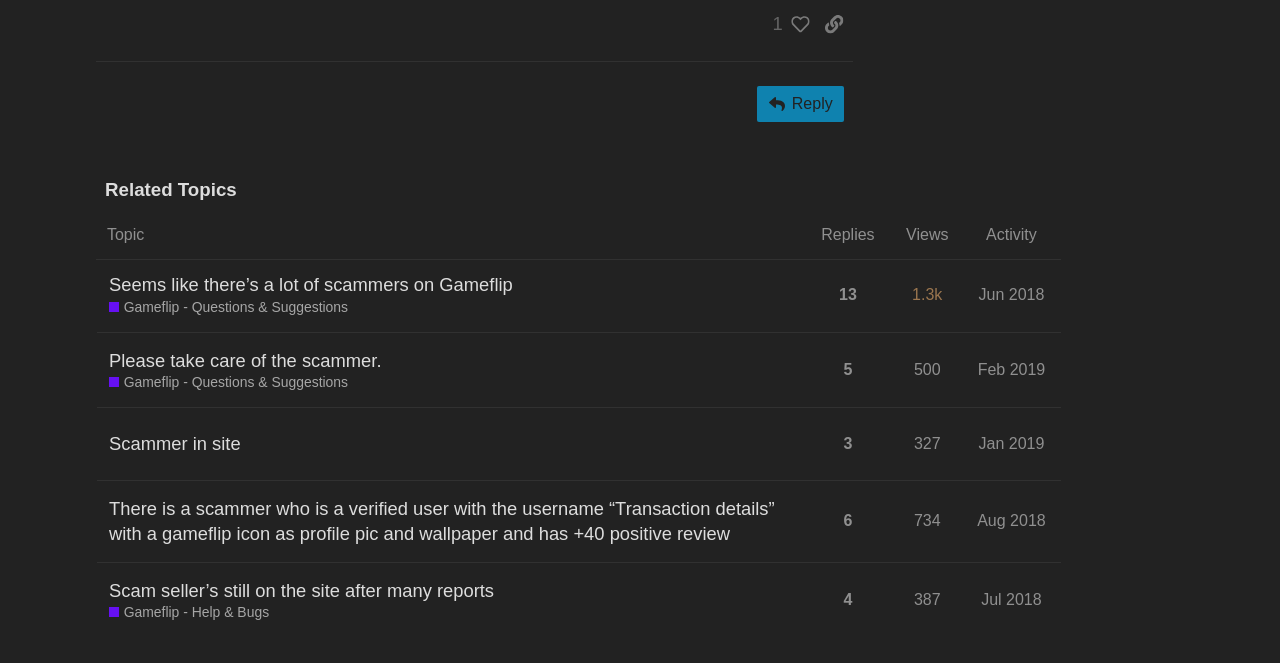Could you indicate the bounding box coordinates of the region to click in order to complete this instruction: "Click the '1 person liked this post. Click to view' button".

[0.596, 0.01, 0.632, 0.062]